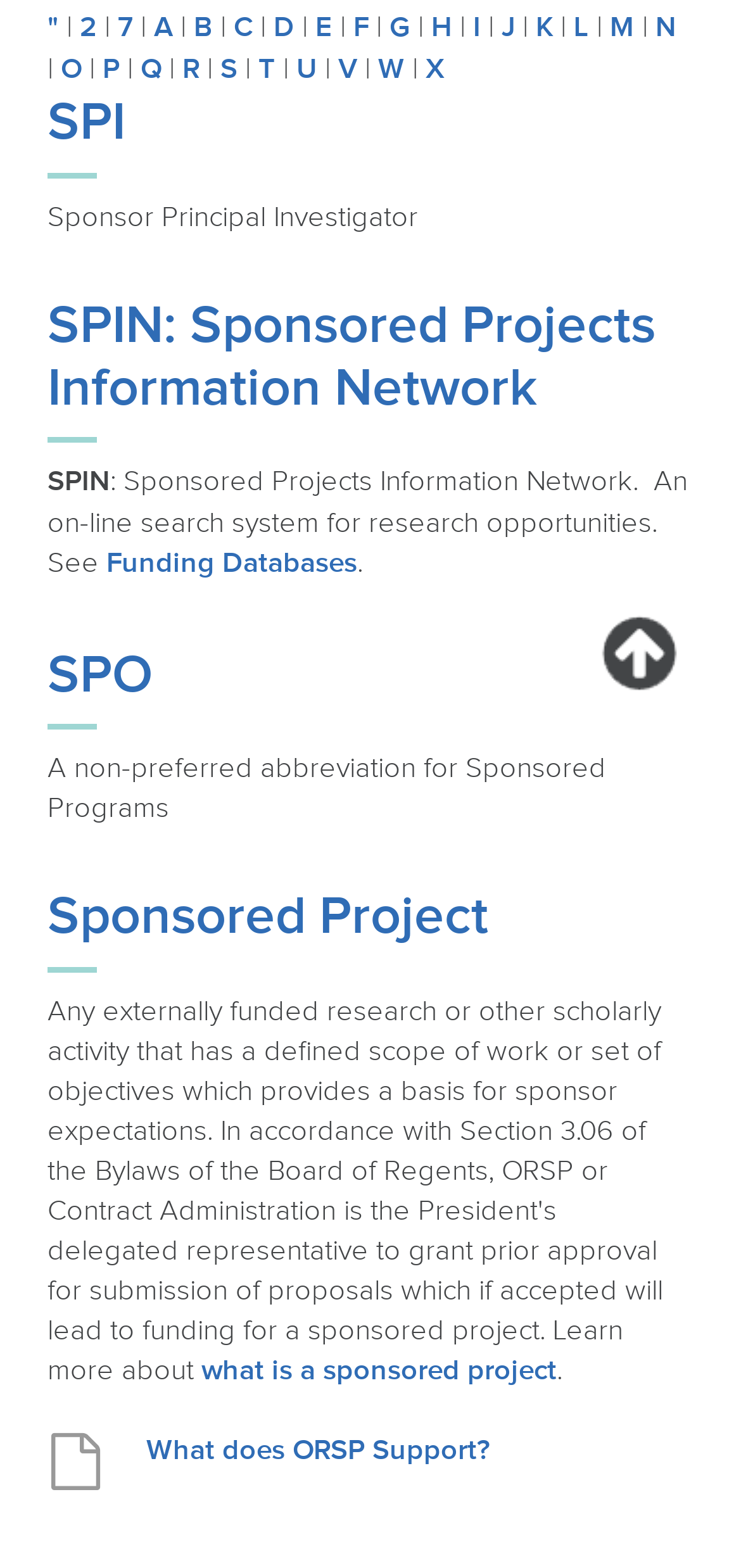Ascertain the bounding box coordinates for the UI element detailed here: "alt="Logo"". The coordinates should be provided as [left, top, right, bottom] with each value being a float between 0 and 1.

None